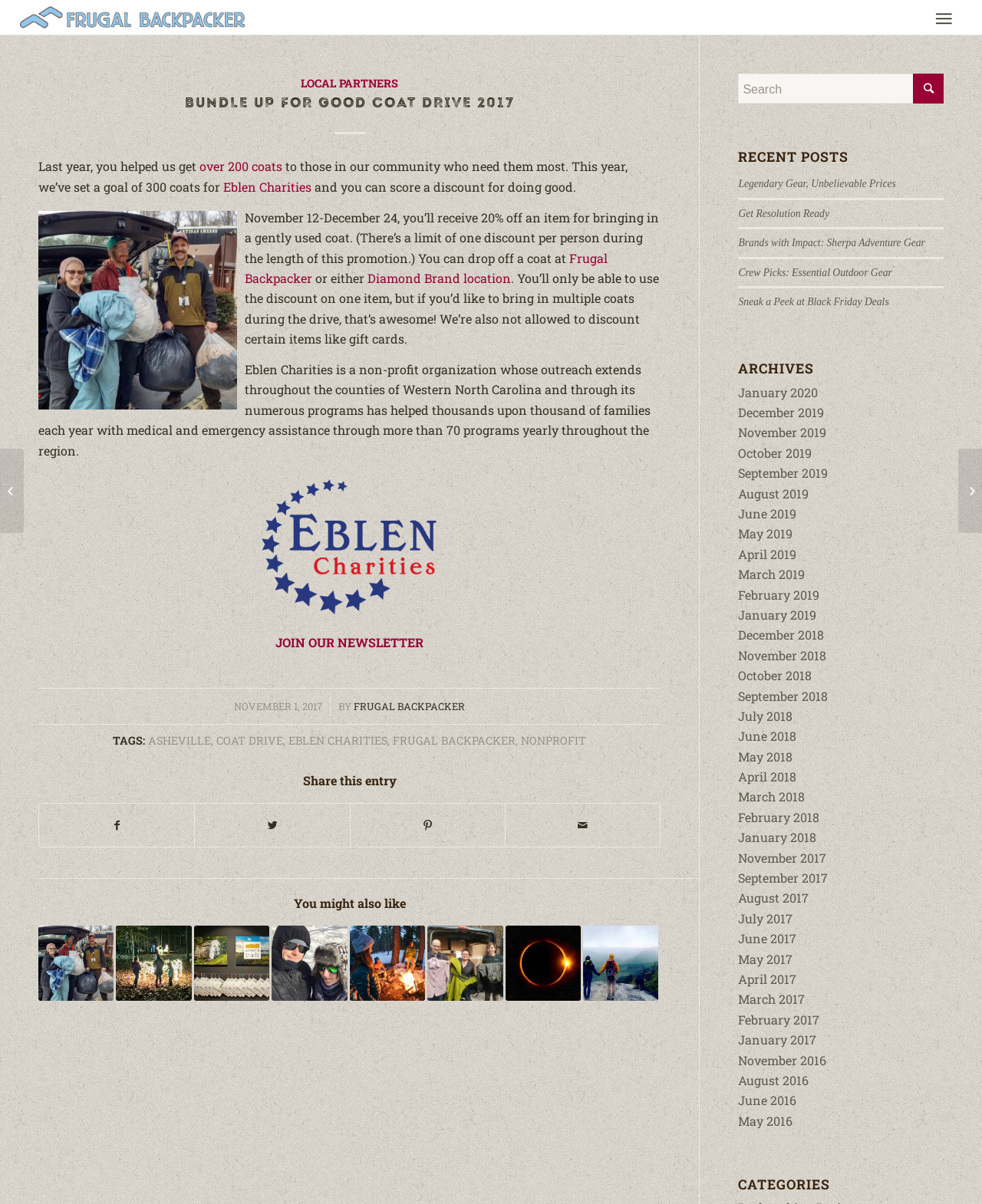Provide a thorough and detailed response to the question by examining the image: 
What is the discount offered for bringing in a coat?

According to the text 'November 12-December 24, you’ll receive 20% off an item for bringing in a gently used coat.', bringing in a coat during the specified period will result in a 20% discount on an item.